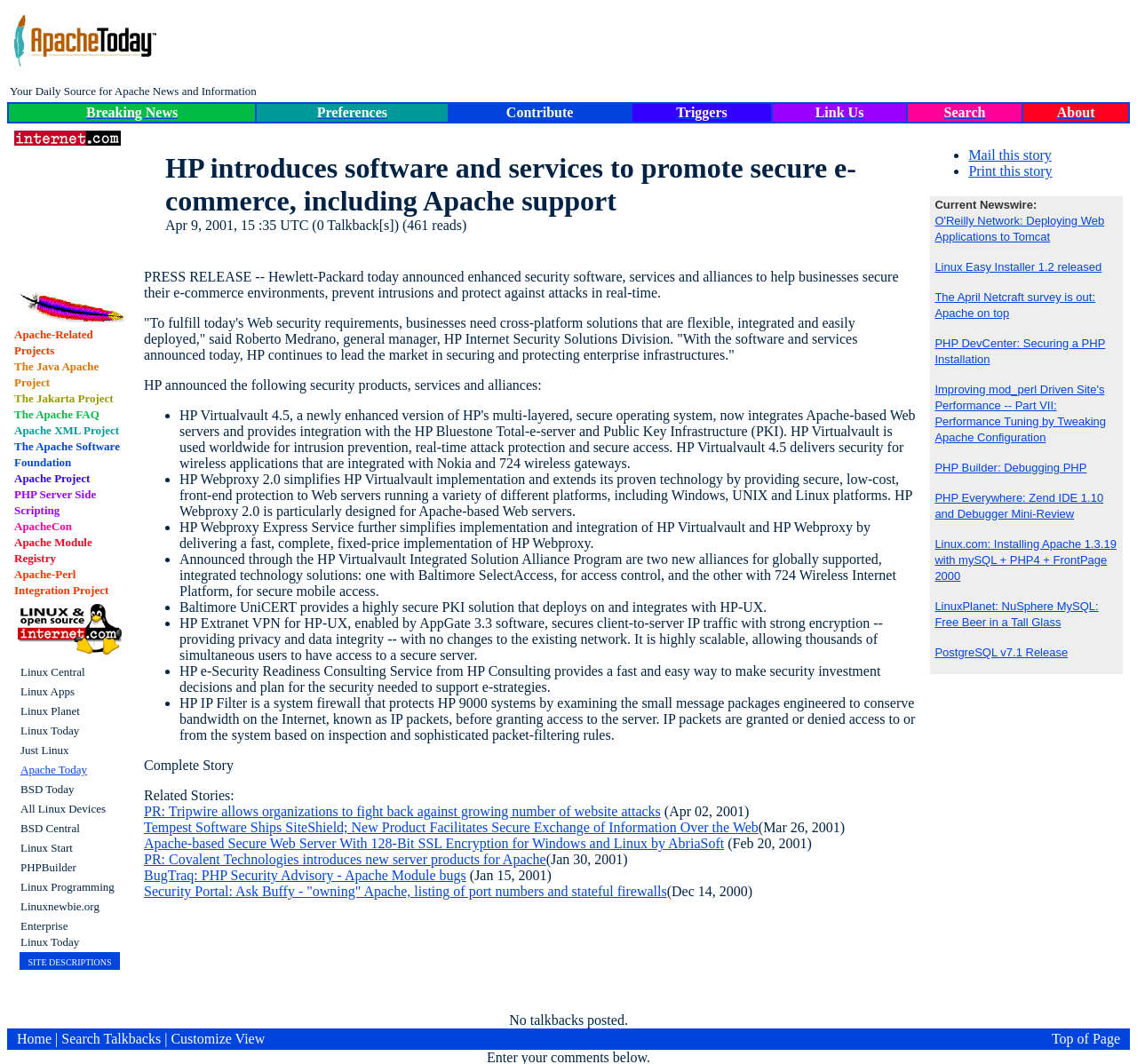Determine the bounding box coordinates of the target area to click to execute the following instruction: "Click on Breaking News."

[0.076, 0.098, 0.156, 0.113]